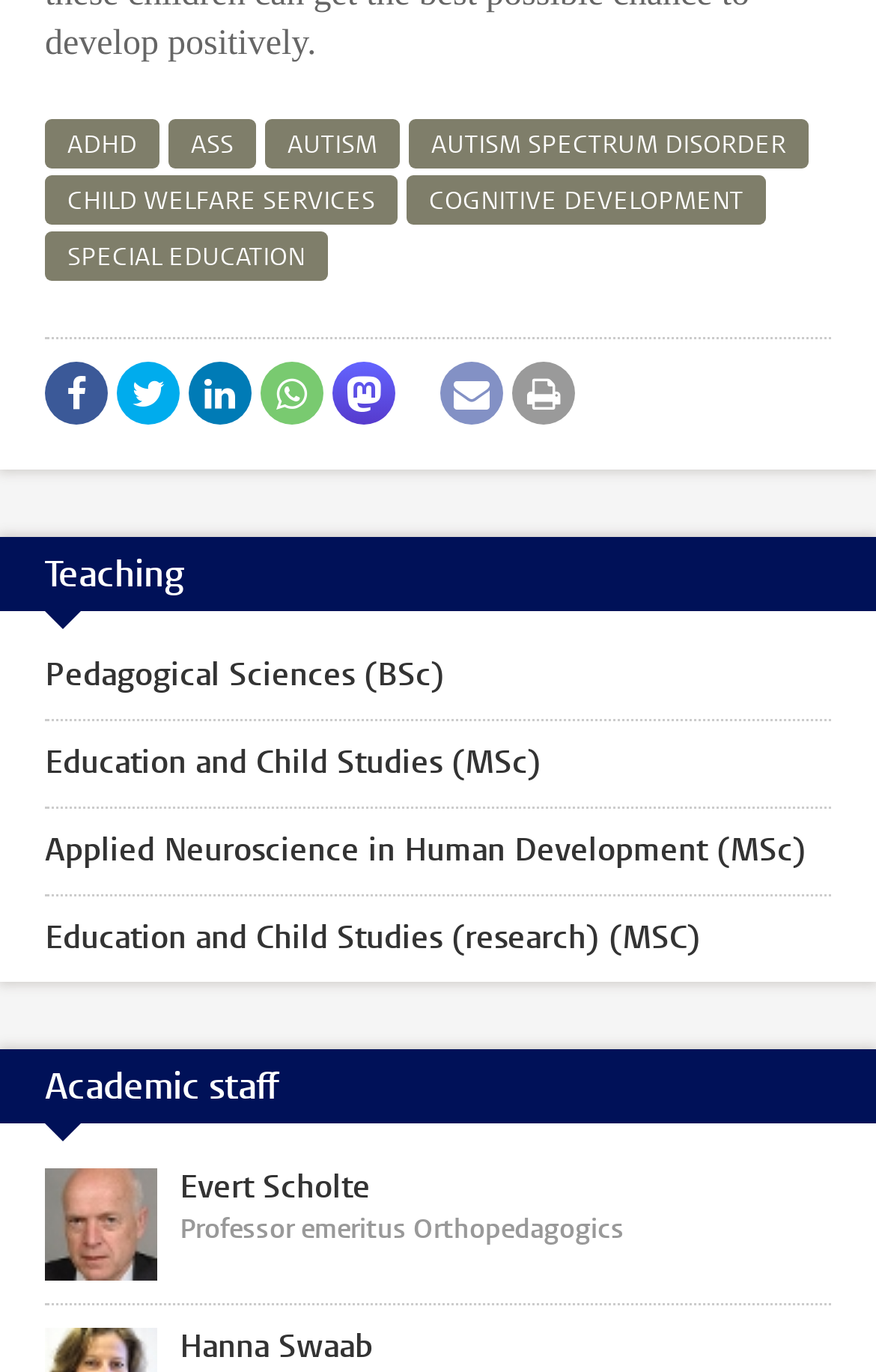Pinpoint the bounding box coordinates of the area that should be clicked to complete the following instruction: "Learn about Evert Scholte's profile". The coordinates must be given as four float numbers between 0 and 1, i.e., [left, top, right, bottom].

[0.0, 0.835, 1.0, 0.95]